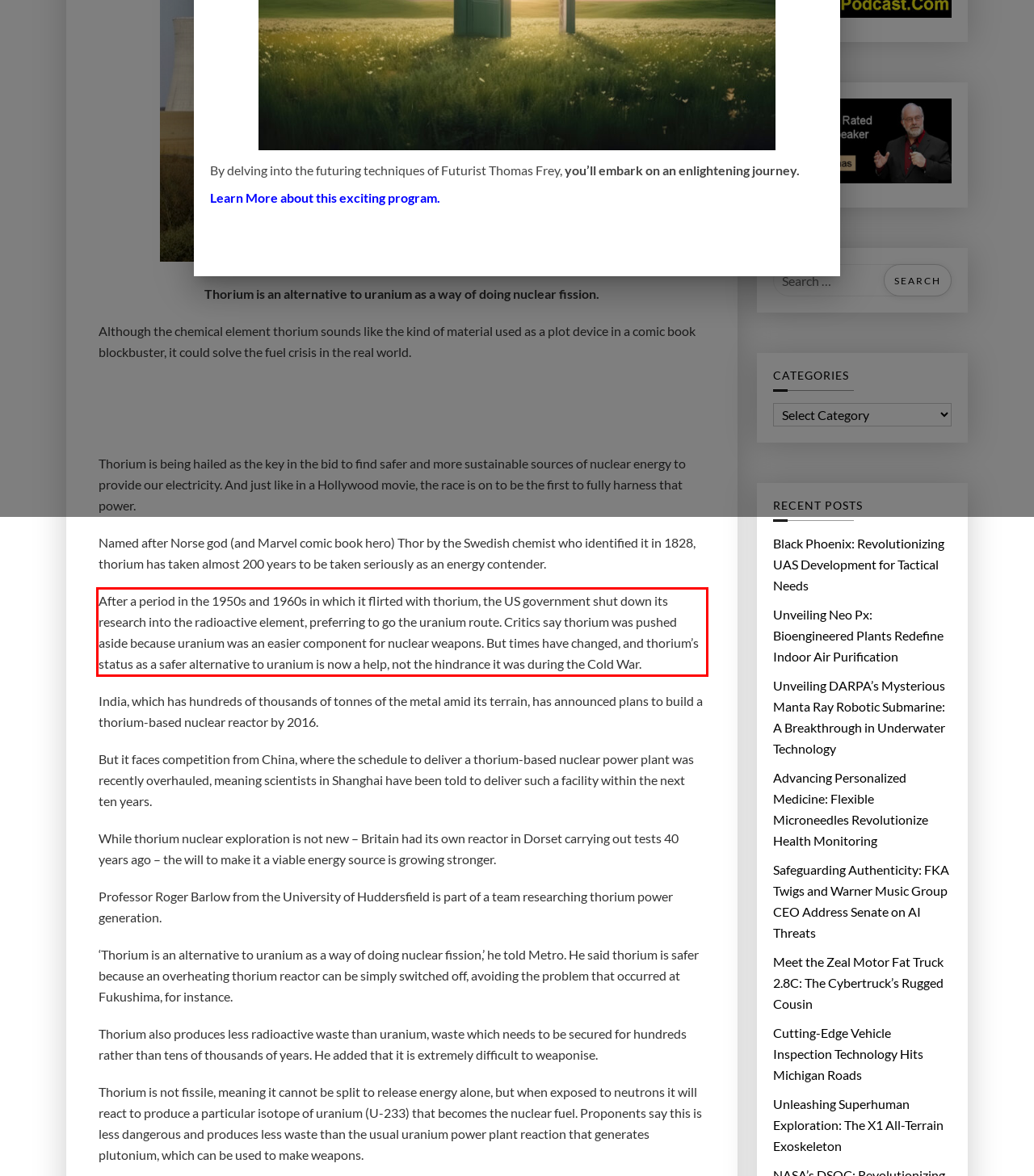Identify the red bounding box in the webpage screenshot and perform OCR to generate the text content enclosed.

After a period in the 1950s and 1960s in which it flirted with thorium, the US government shut down its research into the radioactive element, preferring to go the uranium route. Critics say thorium was pushed aside because uranium was an easier component for nuclear weapons. But times have changed, and thorium’s status as a safer alternative to uranium is now a help, not the hindrance it was during the Cold War.